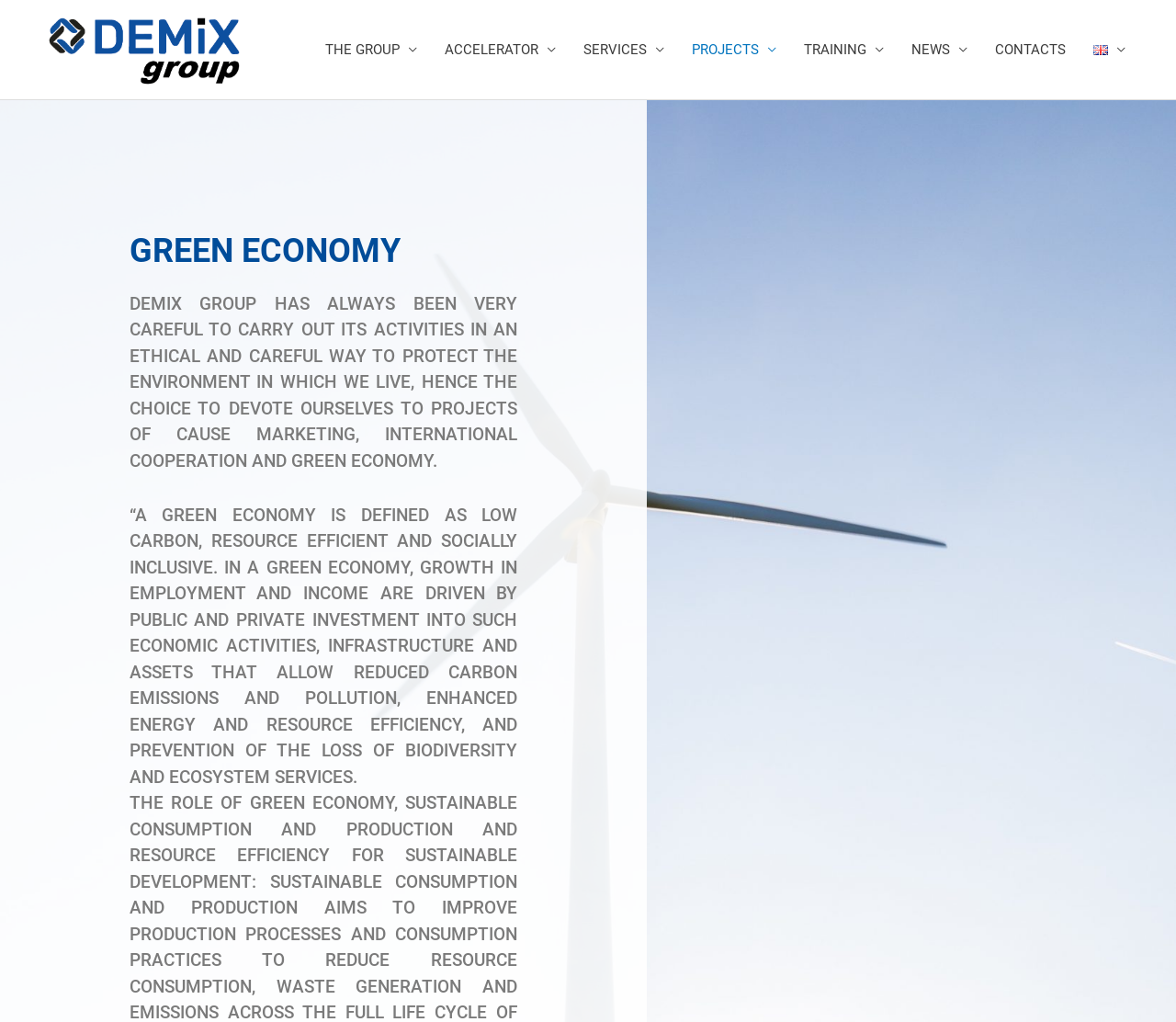What is the name of the group?
Please craft a detailed and exhaustive response to the question.

The name of the group can be found in the top-left corner of the webpage, where there is a link and an image with the text 'Demix Group'.